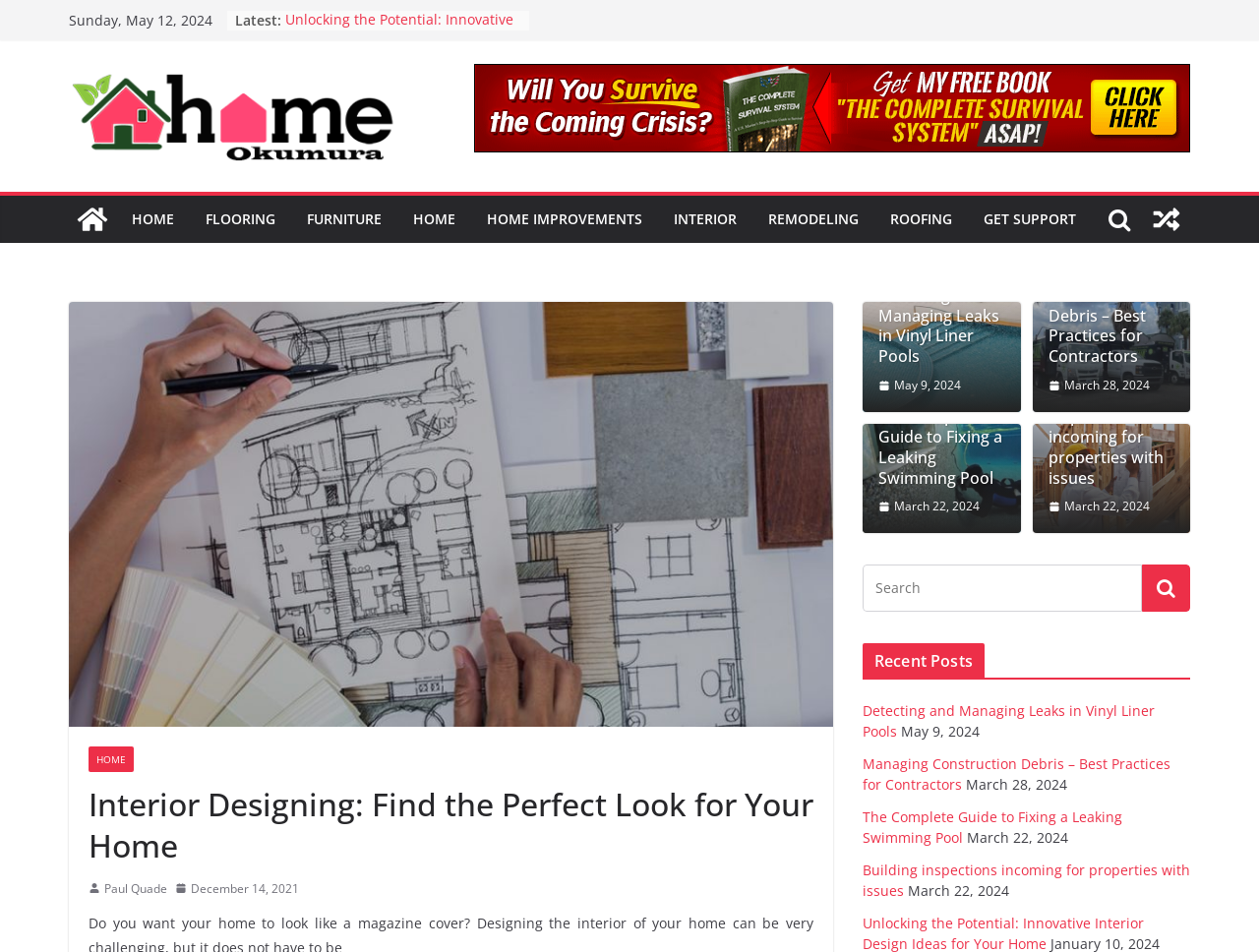Provide the bounding box coordinates of the area you need to click to execute the following instruction: "View a random post".

[0.908, 0.206, 0.945, 0.255]